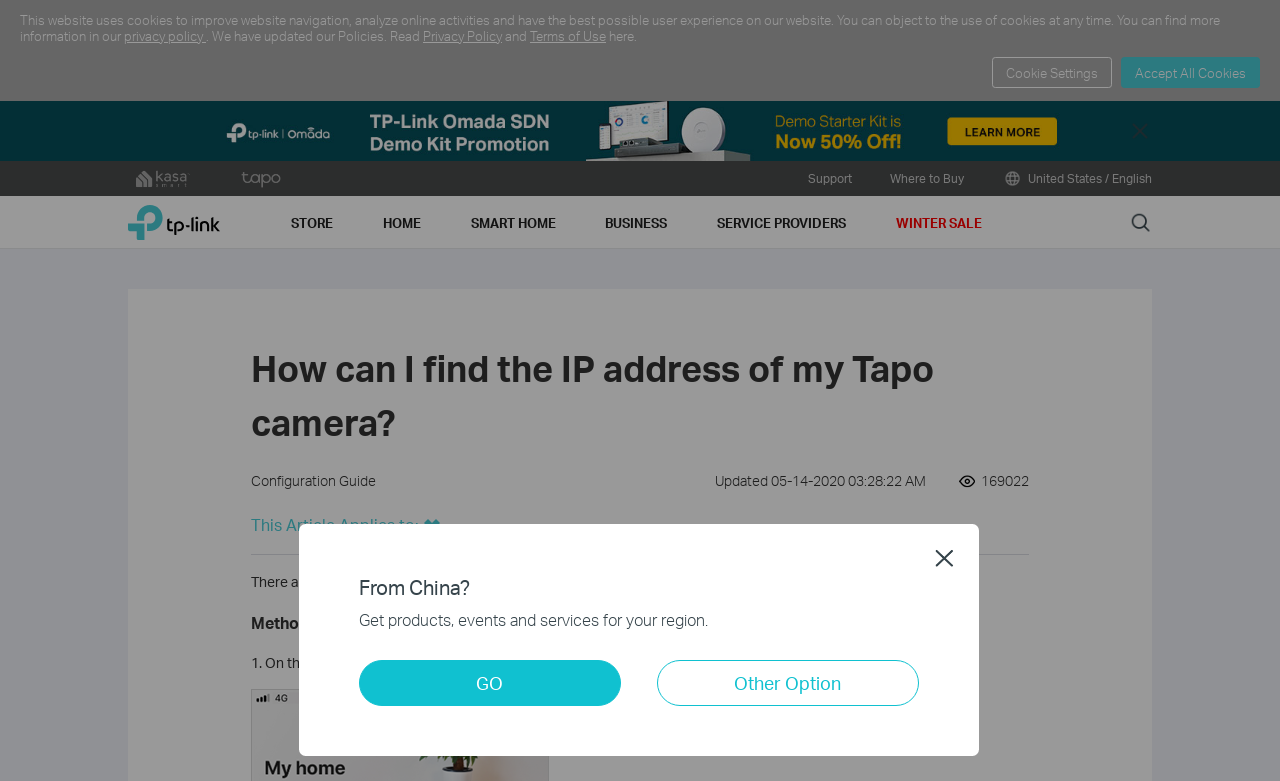What is the purpose of the Tapo app?
Make sure to answer the question with a detailed and comprehensive explanation.

The Tapo app is used to find the IP address of the Tapo camera, as described in the article. The app provides a way to access the camera's settings and features, including finding its IP address.